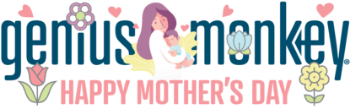Is the script of 'HAPPY MOTHER’S DAY' playful?
Please answer the question as detailed as possible based on the image.

The caption describes the script of 'HAPPY MOTHER’S DAY' as 'playful', implying a lighthearted and cheerful font style used to convey the celebratory message of Mother's Day.